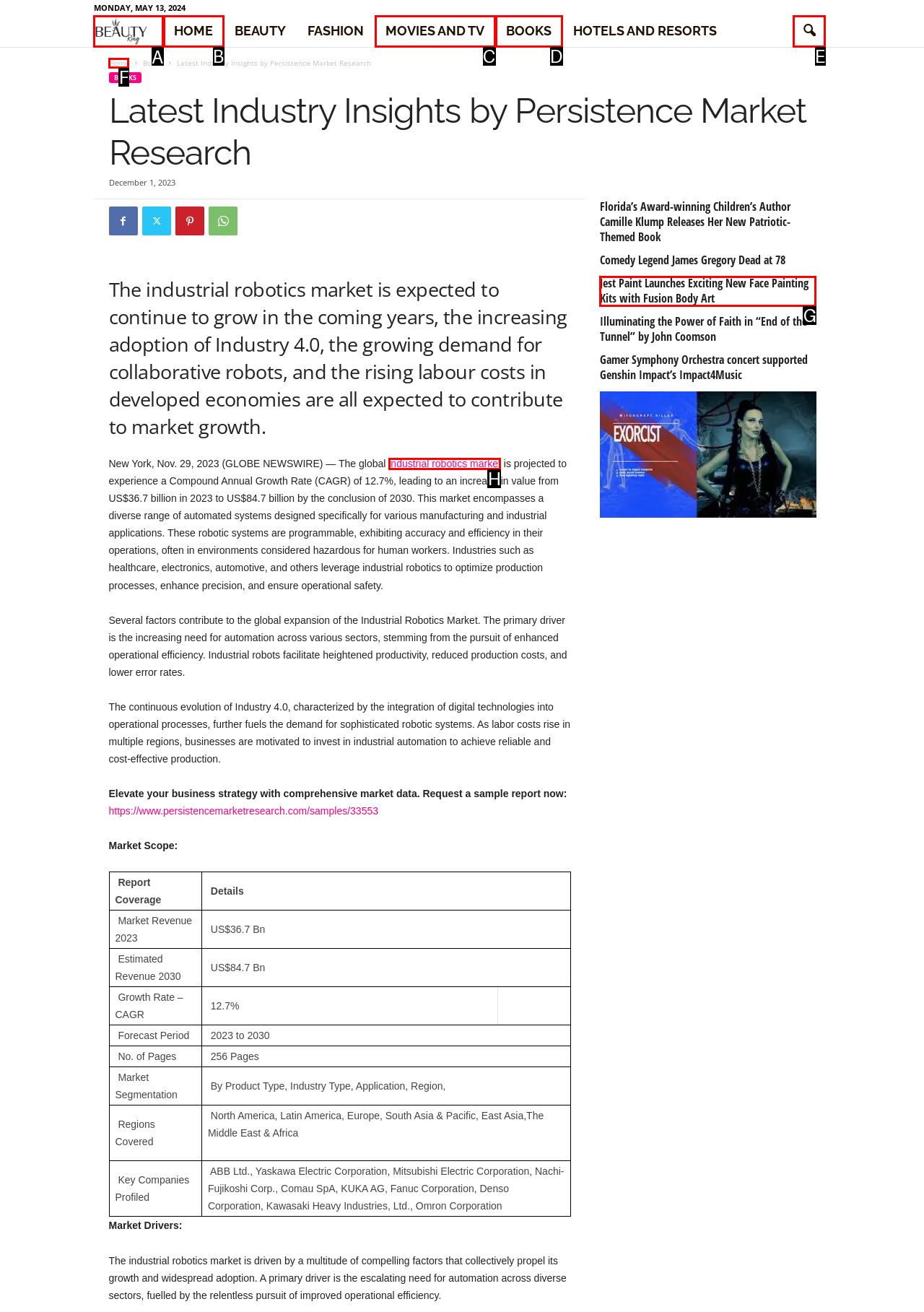Select the right option to accomplish this task: click the search icon. Reply with the letter corresponding to the correct UI element.

E